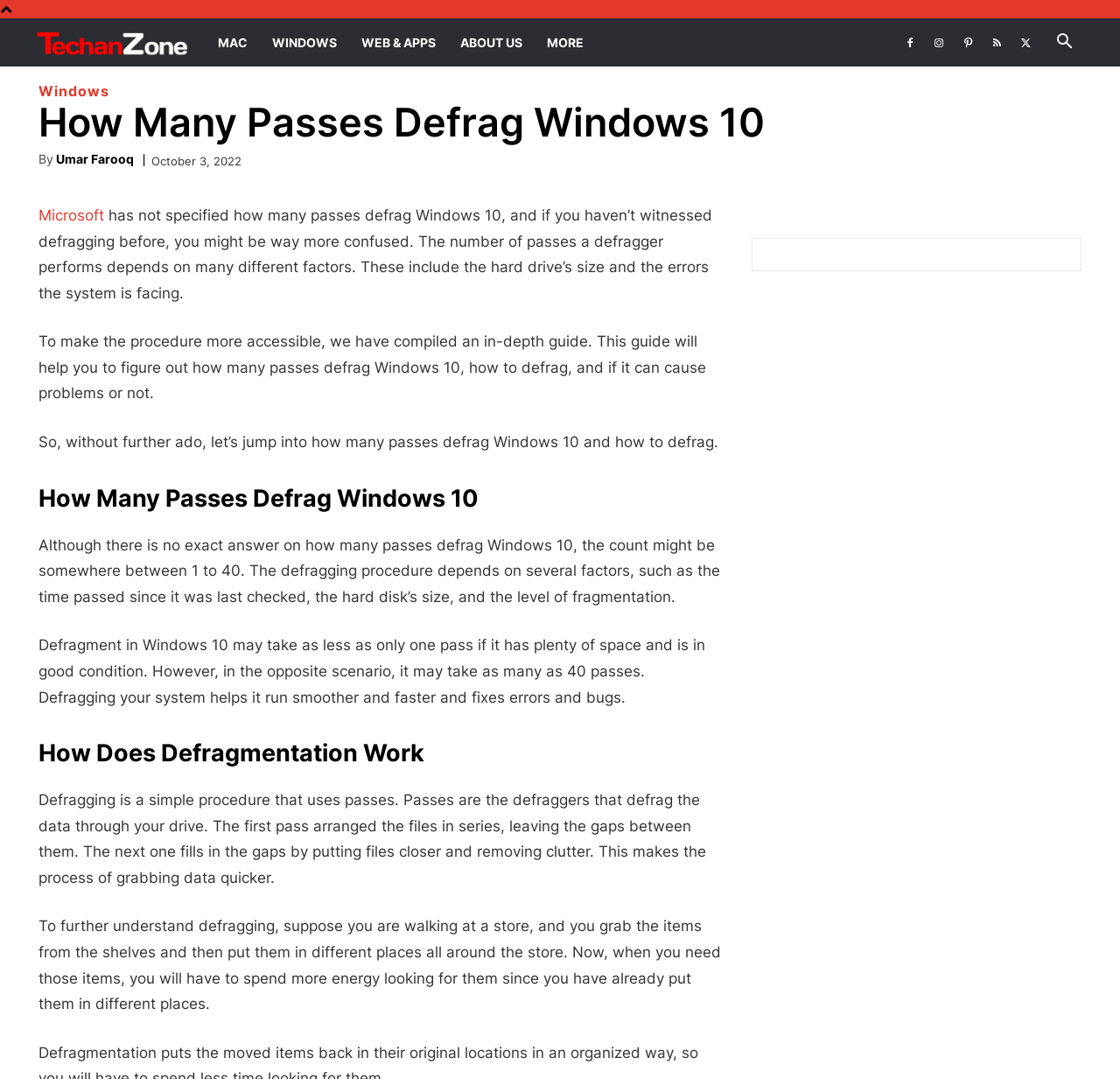Can you specify the bounding box coordinates of the area that needs to be clicked to fulfill the following instruction: "Visit the Windows page"?

[0.027, 0.078, 0.098, 0.091]